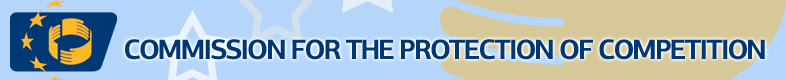Describe every important feature and element in the image comprehensively.

The image features the logo of the "Commission for the Protection of Competition," an important regulatory body in Cyprus. The logo prominently displays a stylized emblem that combines a blue color scheme with gold accents, depicting a depiction of a handshake encircled by stars, symbolizing cooperation and adherence to competition laws within the European Union framework. Below the emblem is the text "COMMISSION FOR THE PROTECTION OF COMPETITION" rendered in a bold, blue font, emphasizing the organization's commitment to maintaining fair competition practices. The background is designed with a subtle blend of light colors, enhancing the logo's visibility and professionalism, reflective of the commission's role in safeguarding market competition in Cyprus.